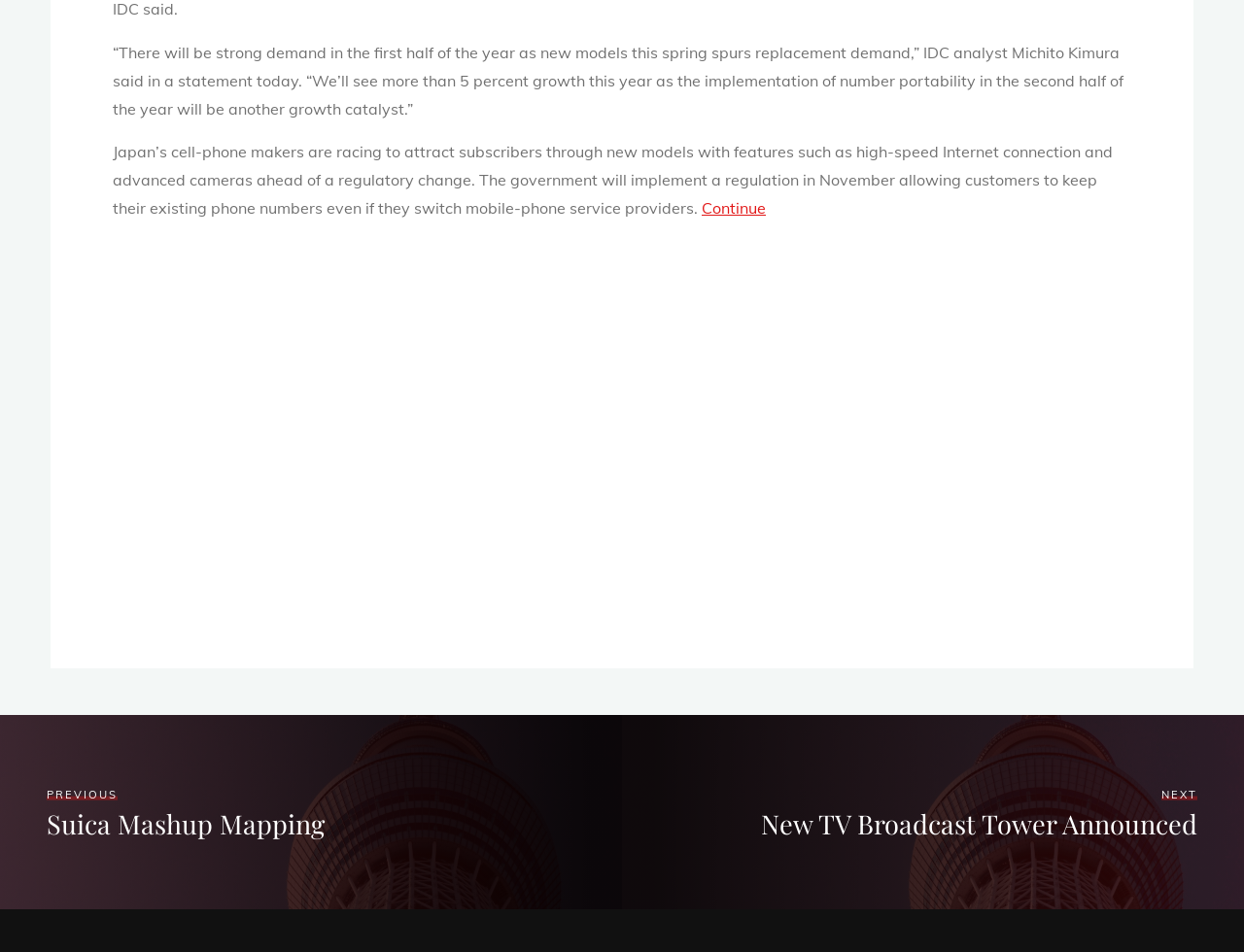From the screenshot, find the bounding box of the UI element matching this description: "Continue". Supply the bounding box coordinates in the form [left, top, right, bottom], each a float between 0 and 1.

[0.564, 0.208, 0.616, 0.228]